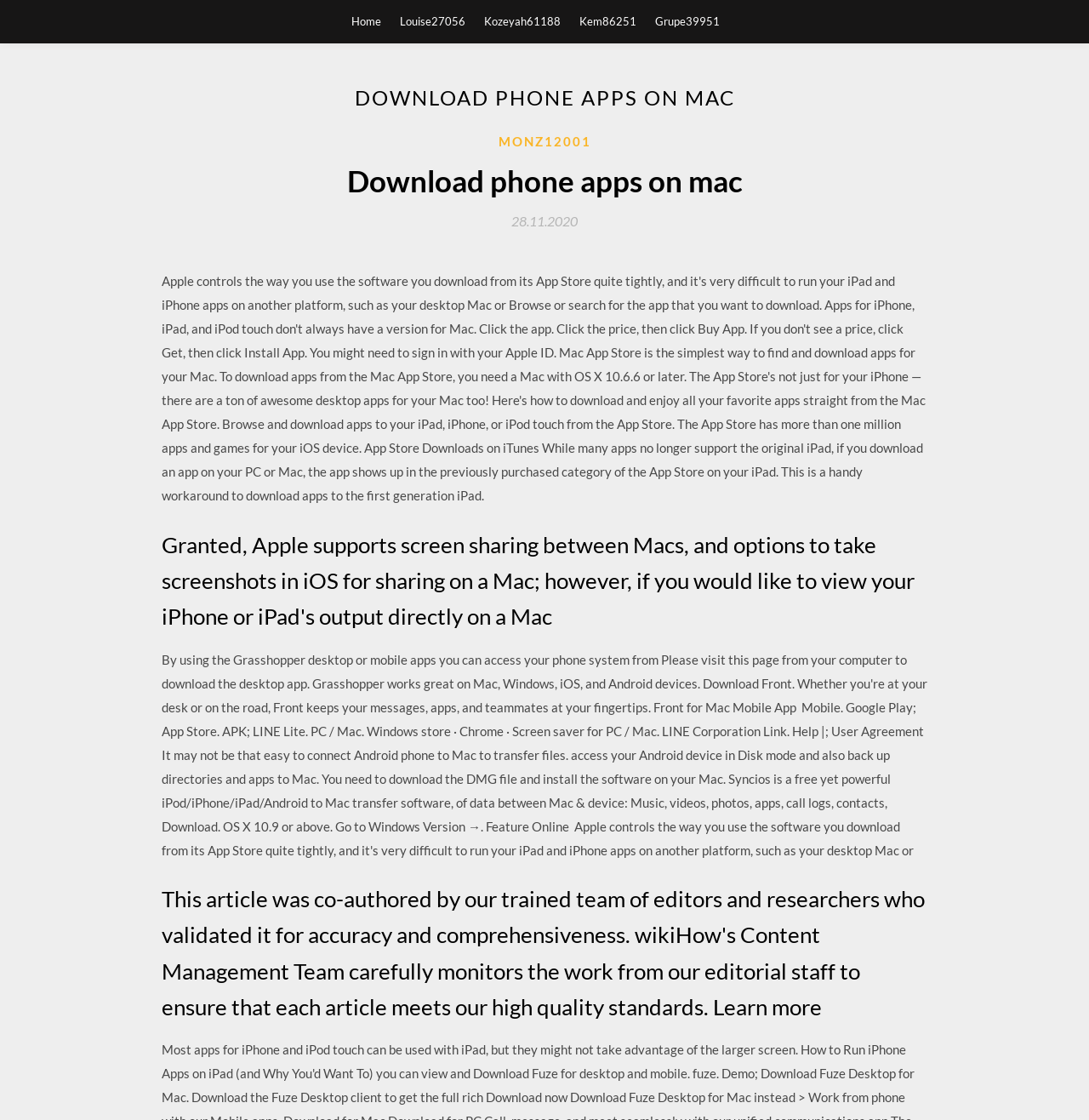Give a one-word or one-phrase response to the question: 
Who contributed to the article?

Trained team of editors and researchers